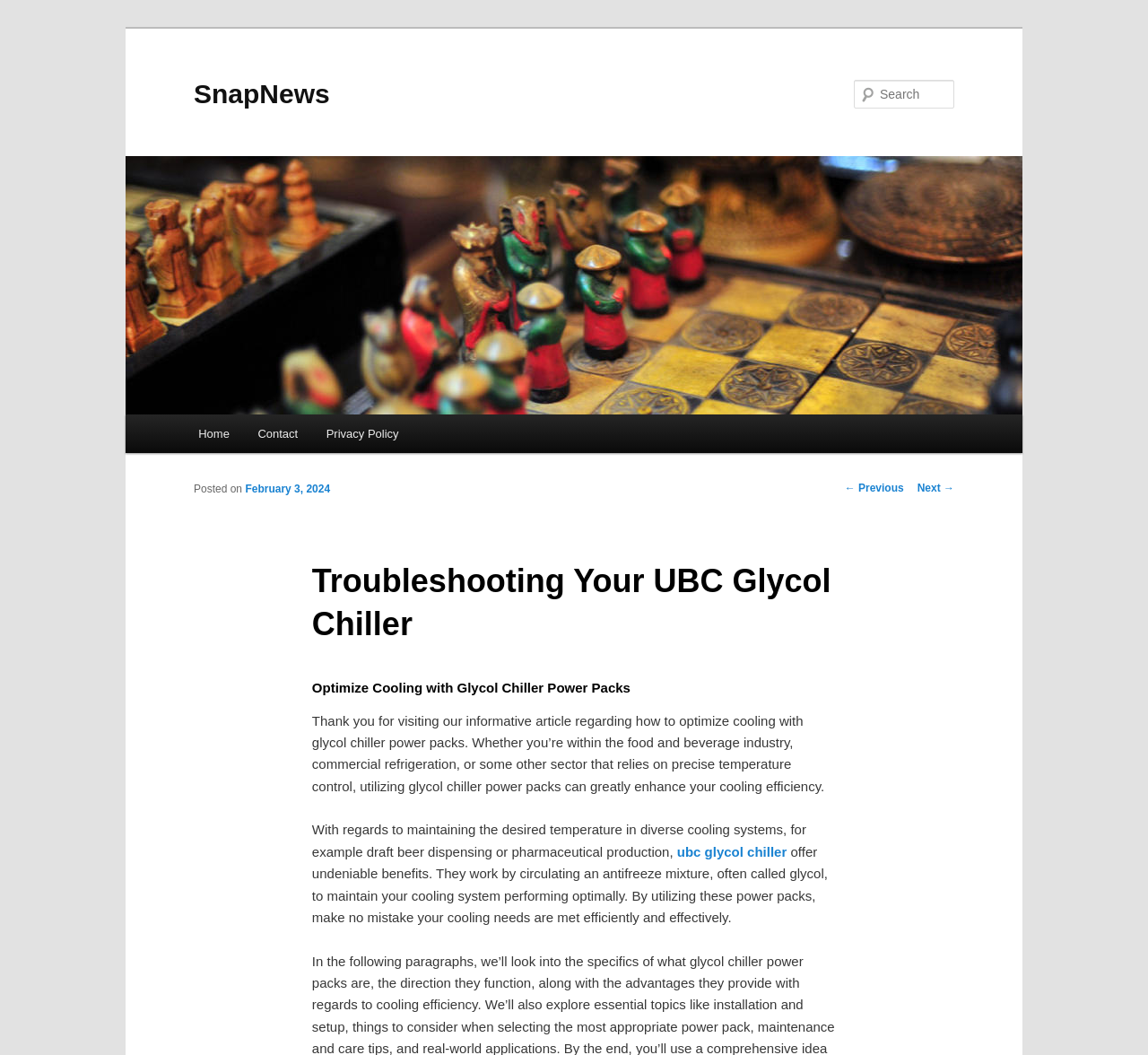Give a short answer to this question using one word or a phrase:
What is the date of the article?

February 3, 2024